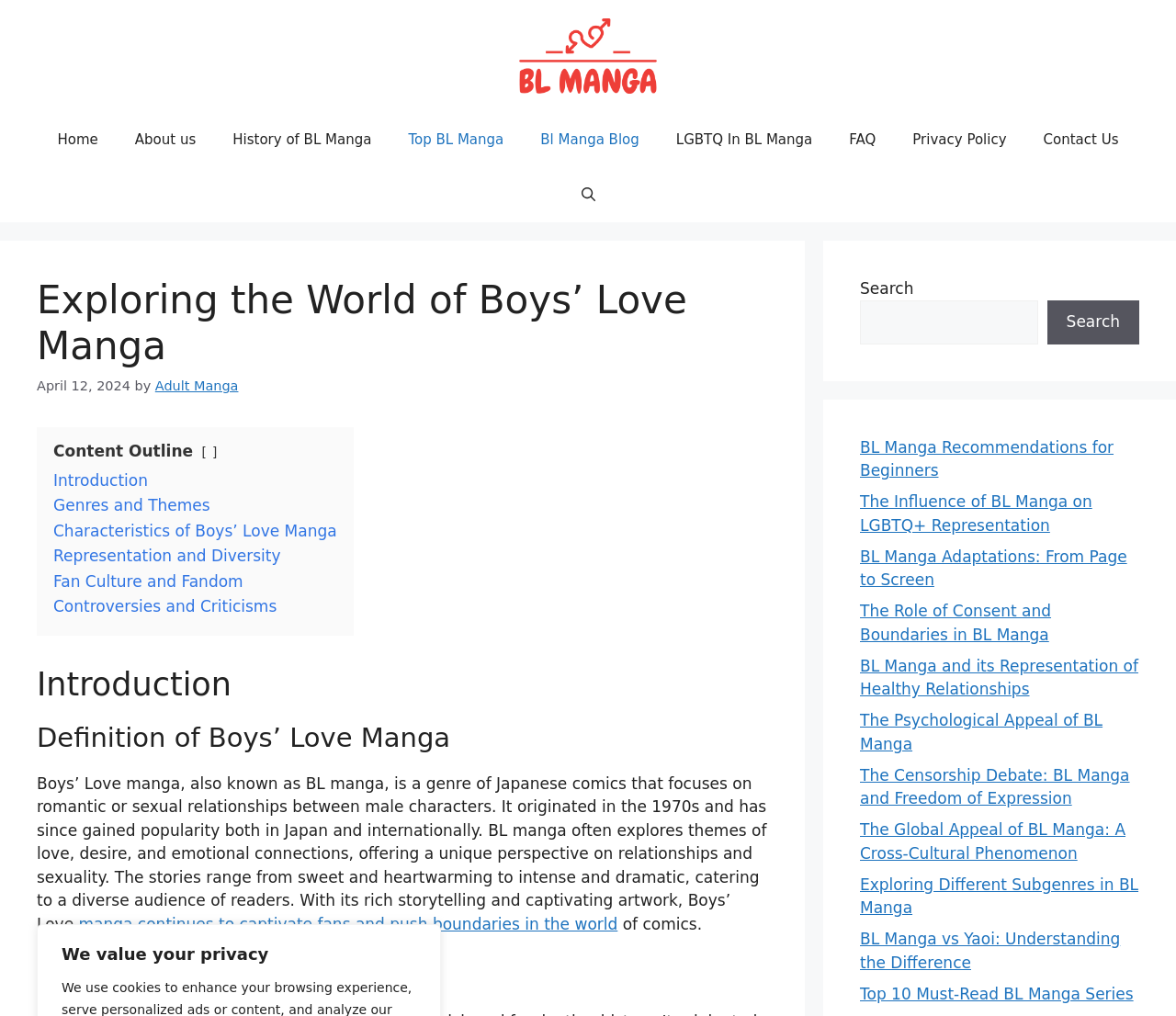Examine the image carefully and respond to the question with a detailed answer: 
What is the purpose of the button in the search section?

I looked at the button element within the search section, which has the text 'Search' and is located next to a search box, indicating that its purpose is to submit a search query.